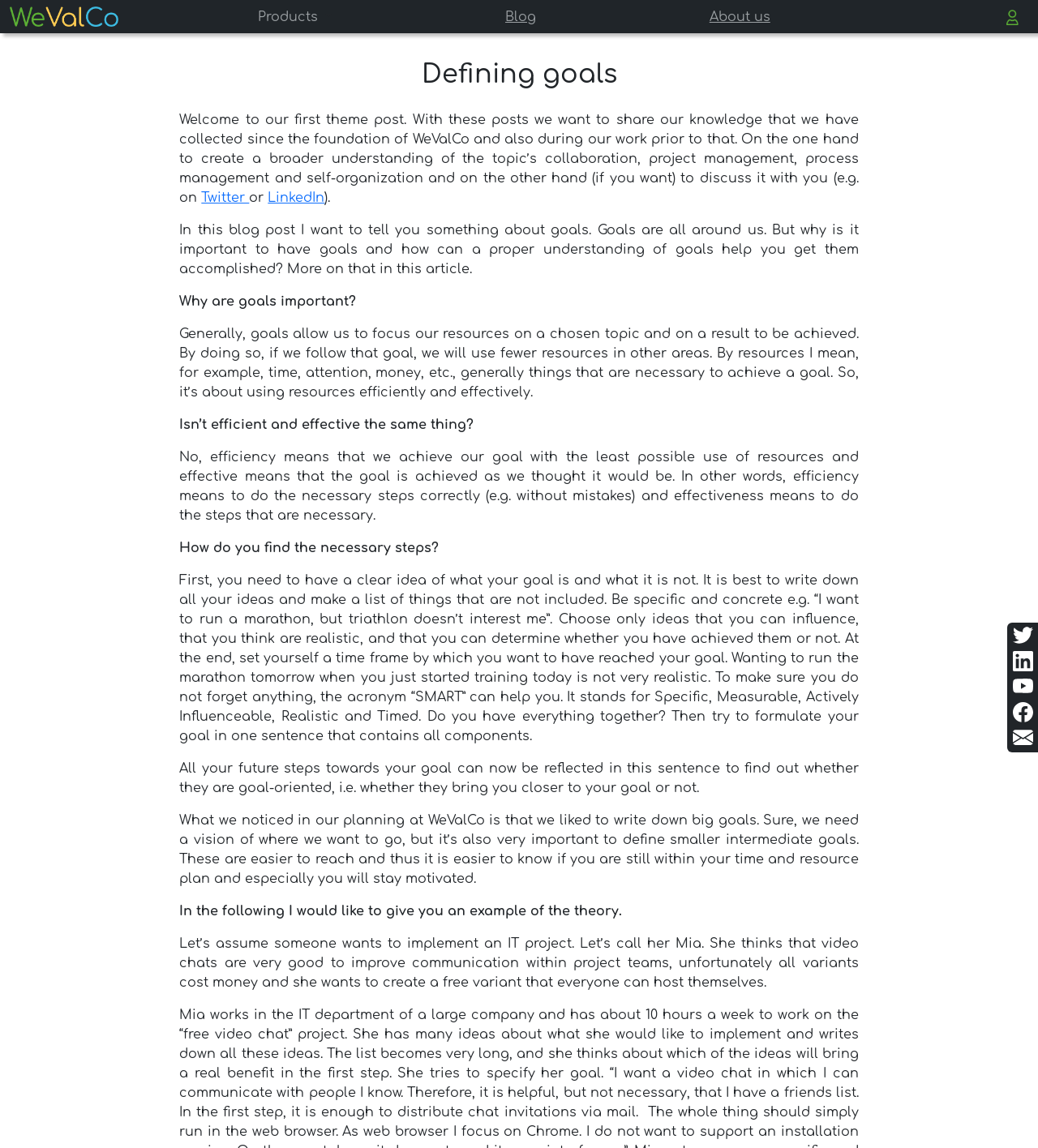Answer the question with a brief word or phrase:
What is the logo of WeValCo?

WeValCo Logo